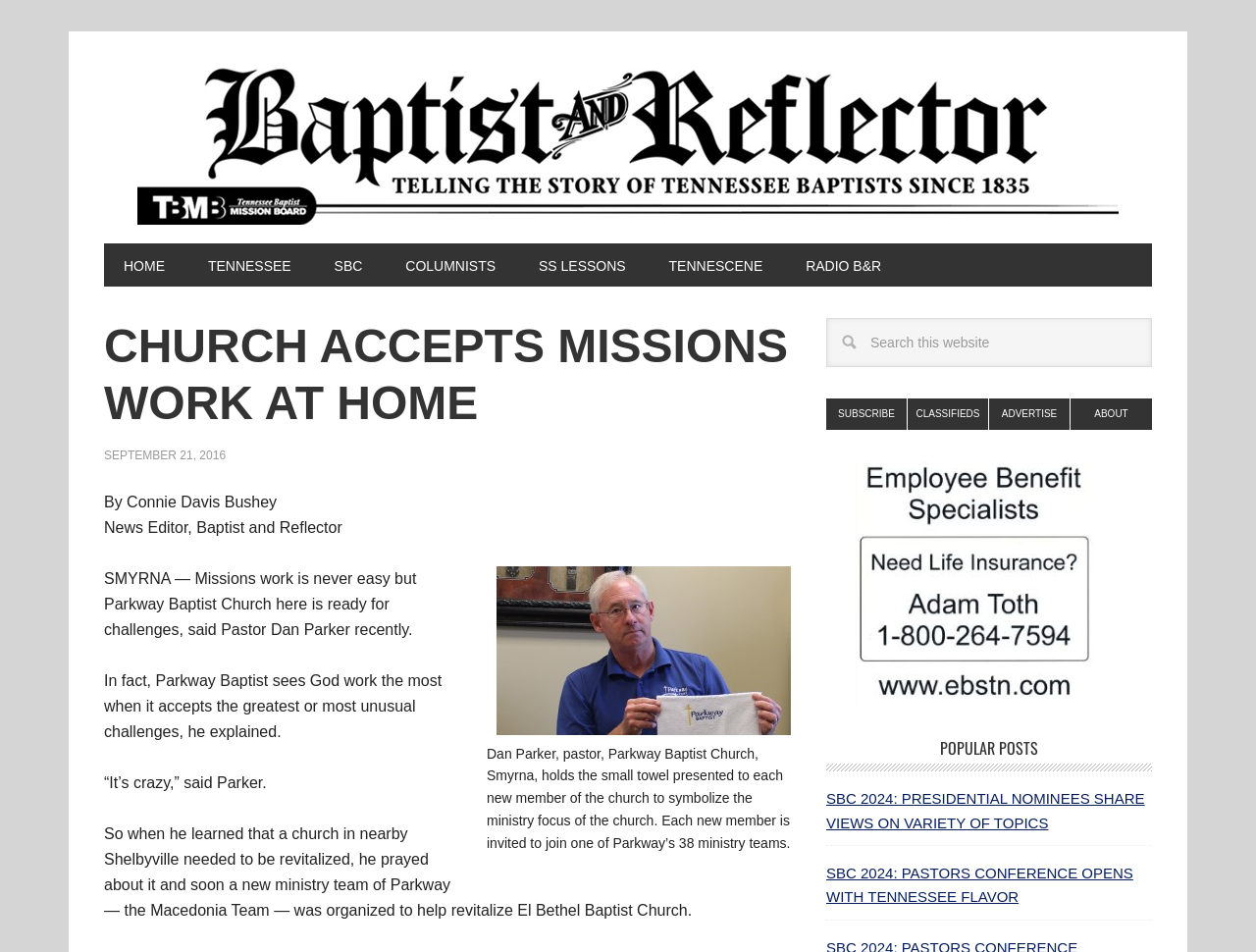What is the name of the church mentioned in the article?
Refer to the image and provide a one-word or short phrase answer.

Parkway Baptist Church